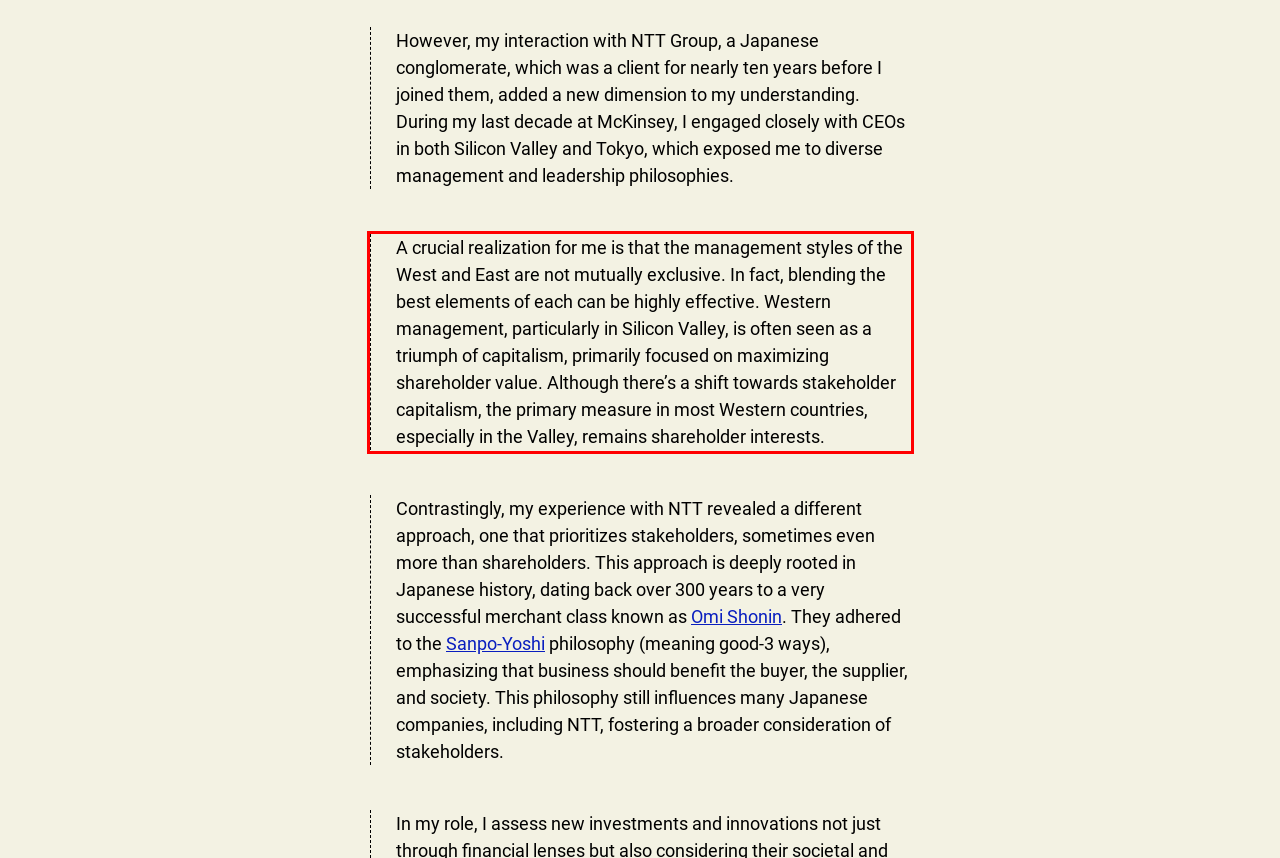Please perform OCR on the text content within the red bounding box that is highlighted in the provided webpage screenshot.

A crucial realization for me is that the management styles of the West and East are not mutually exclusive. In fact, blending the best elements of each can be highly effective. Western management, particularly in Silicon Valley, is often seen as a triumph of capitalism, primarily focused on maximizing shareholder value. Although there’s a shift towards stakeholder capitalism, the primary measure in most Western countries, especially in the Valley, remains shareholder interests.